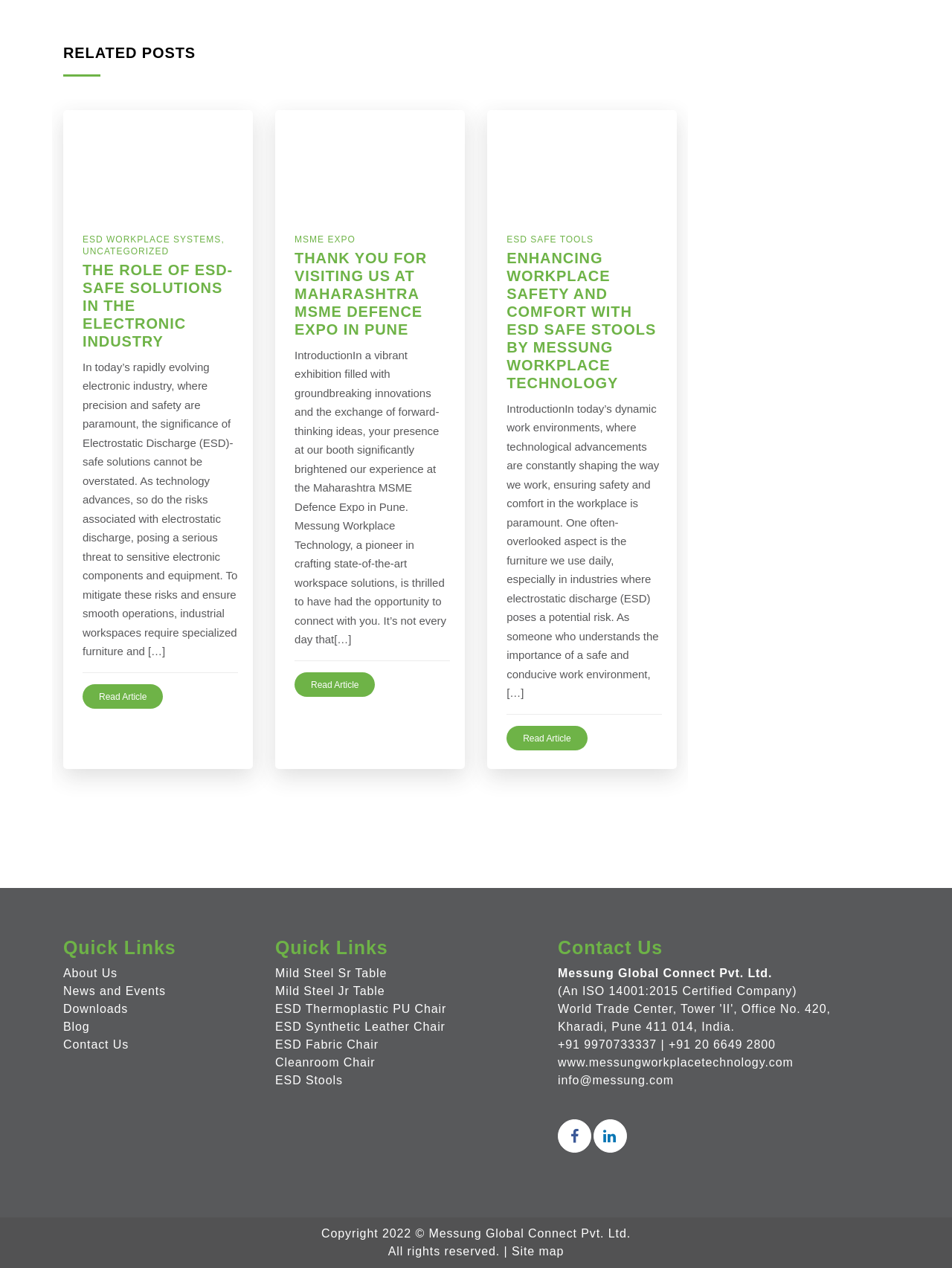Pinpoint the bounding box coordinates of the element that must be clicked to accomplish the following instruction: "Learn more about ESD safe stools by Messung Workplace Technology". The coordinates should be in the format of four float numbers between 0 and 1, i.e., [left, top, right, bottom].

[0.532, 0.196, 0.696, 0.309]